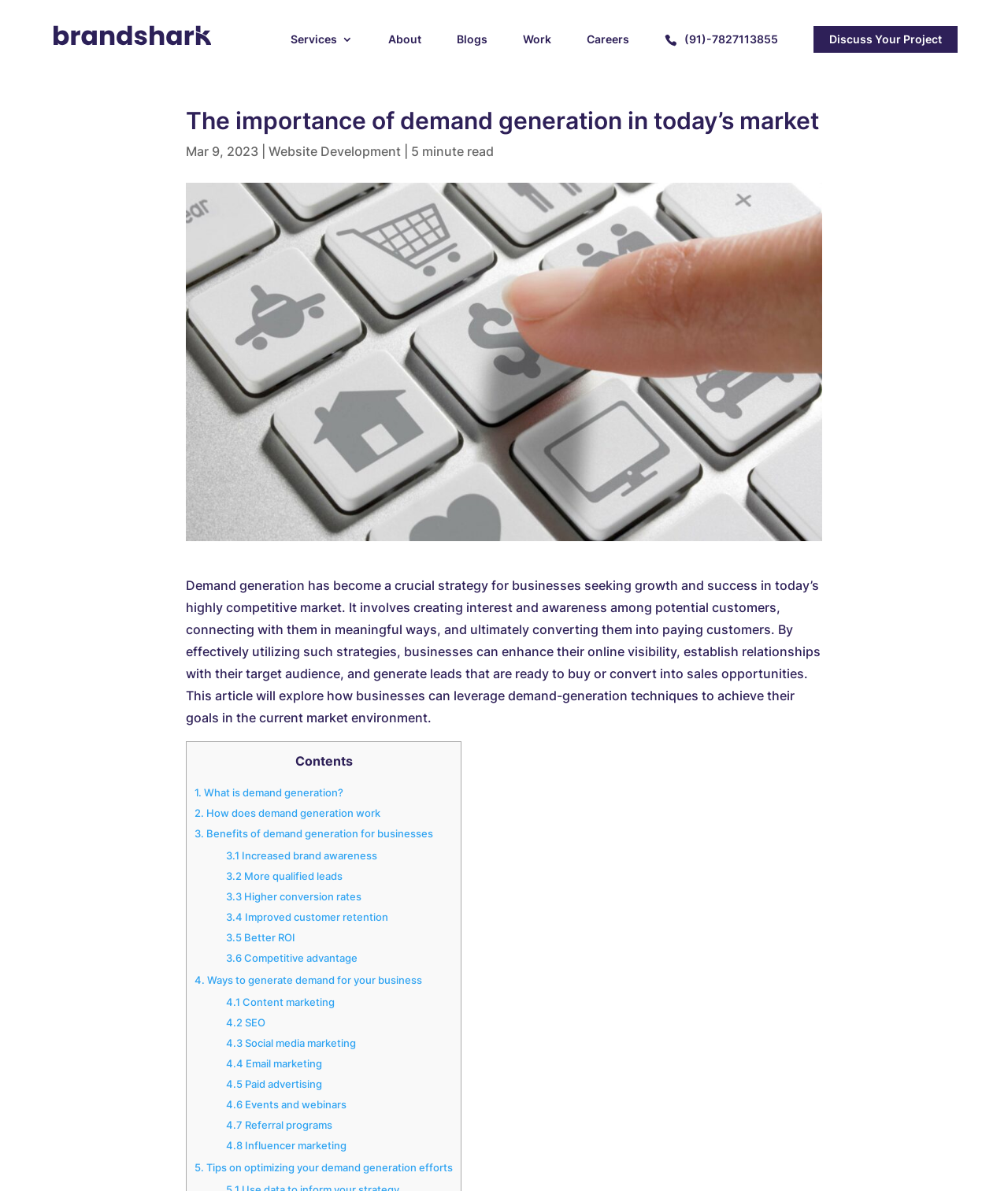What is the estimated reading time of the article?
From the image, respond using a single word or phrase.

5 minutes